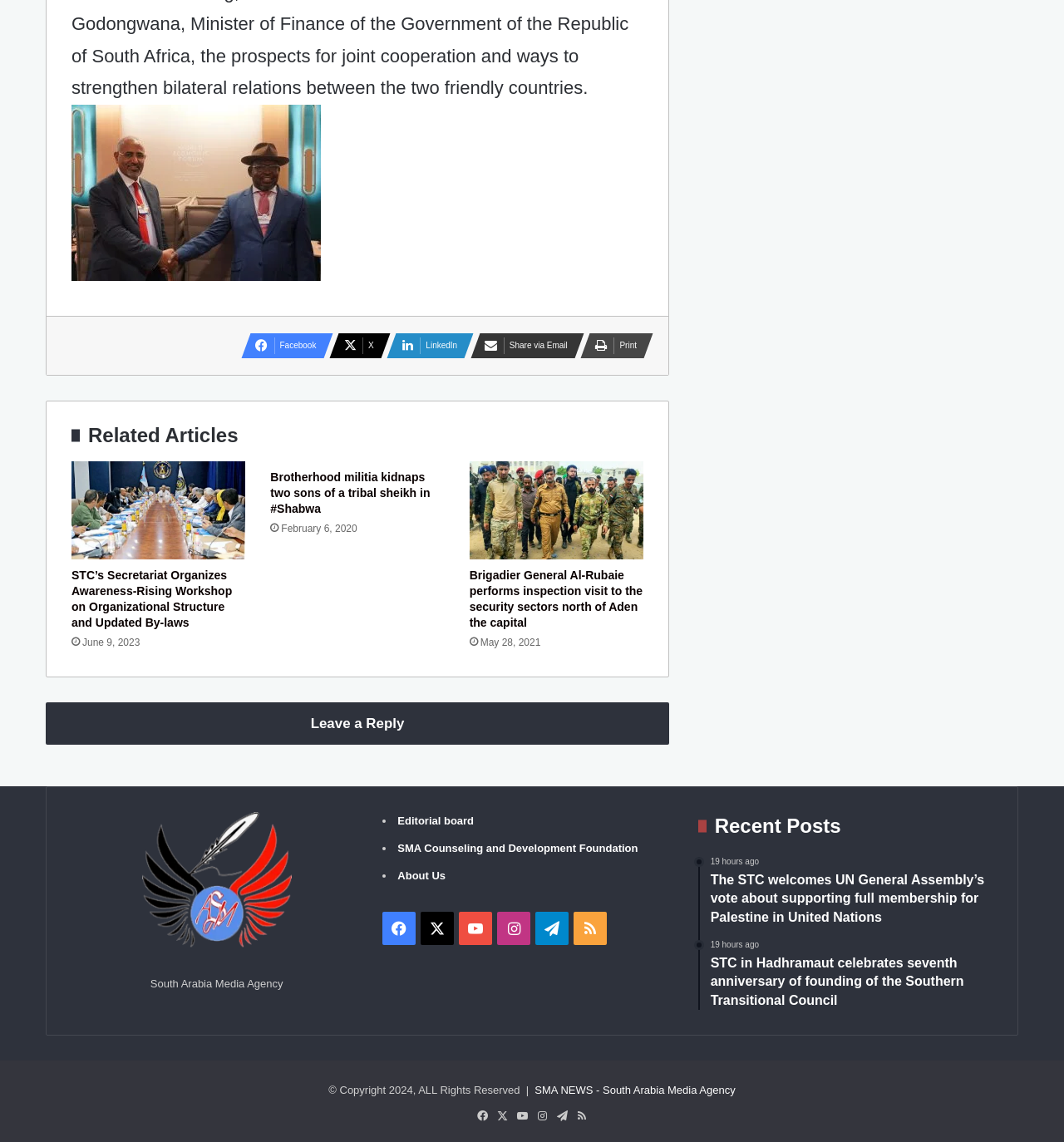What is the copyright year of the webpage?
Please provide a single word or phrase based on the screenshot.

2024